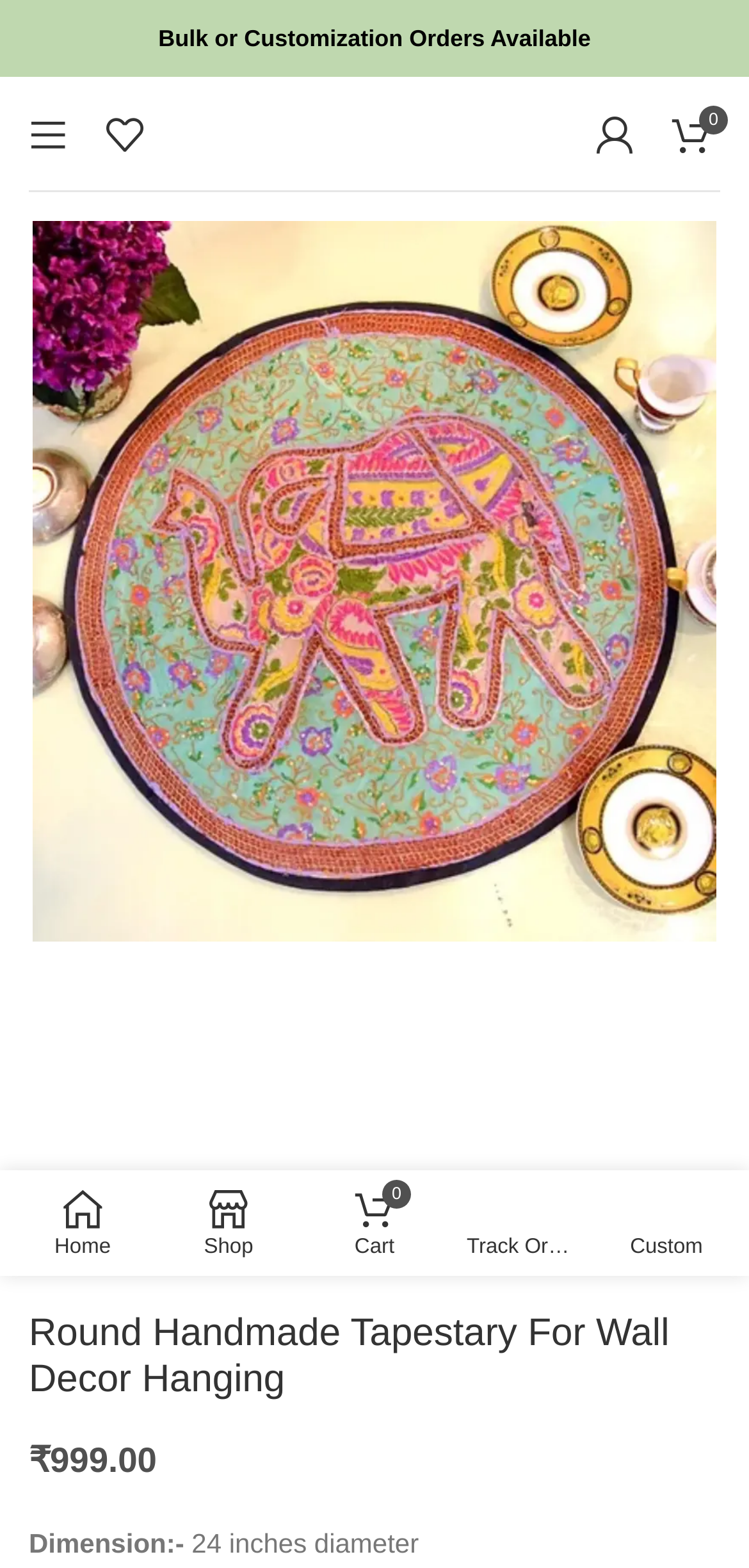Answer the question using only one word or a concise phrase: What is the price of the round handmade tapestry?

₹999.00